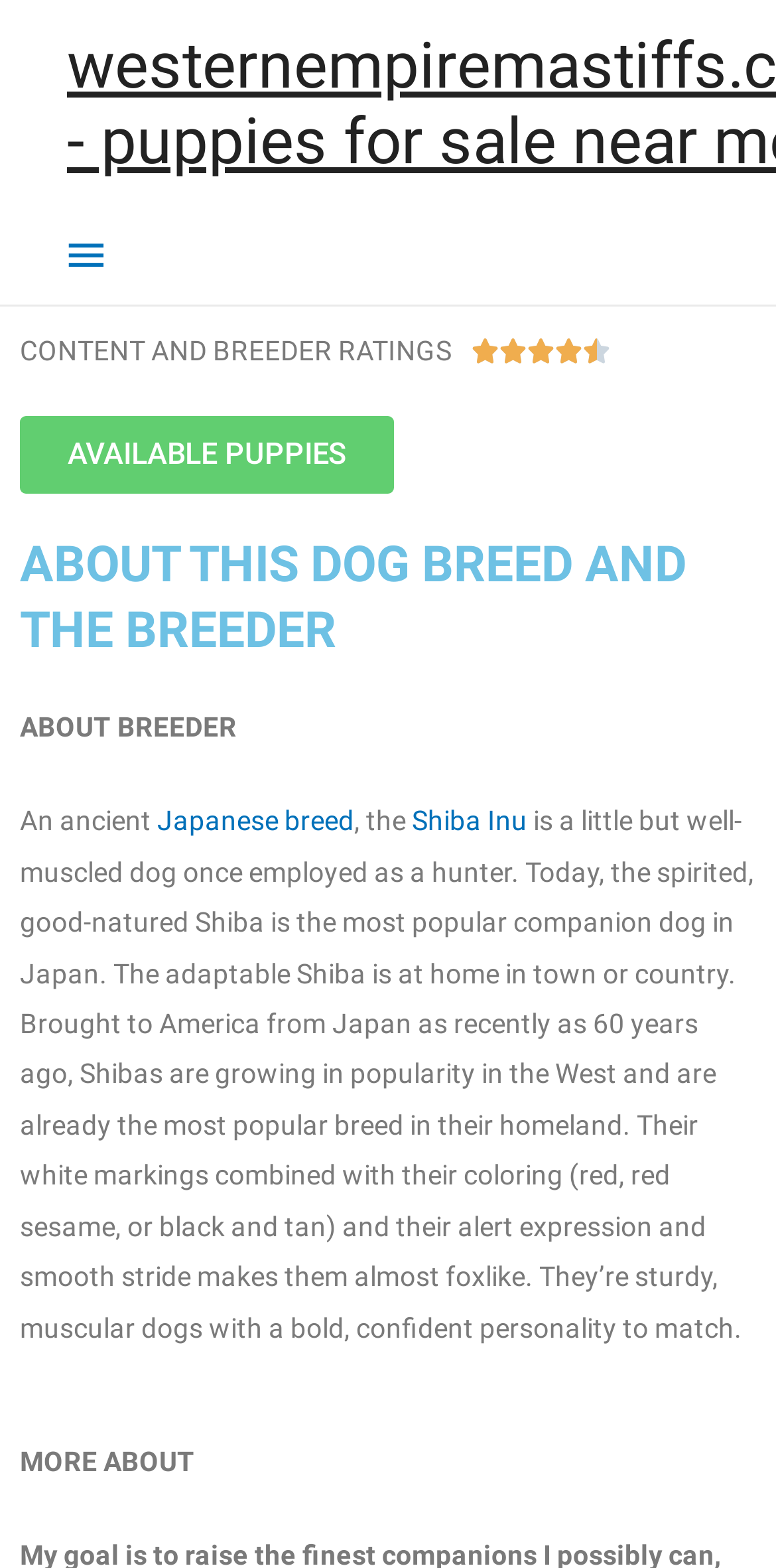What is the purpose of the Shiba Inu breed originally?
Based on the image, answer the question with as much detail as possible.

I found the original purpose of the Shiba Inu breed by reading the text that describes the breed, which mentions that it was 'once employed as a hunter'.